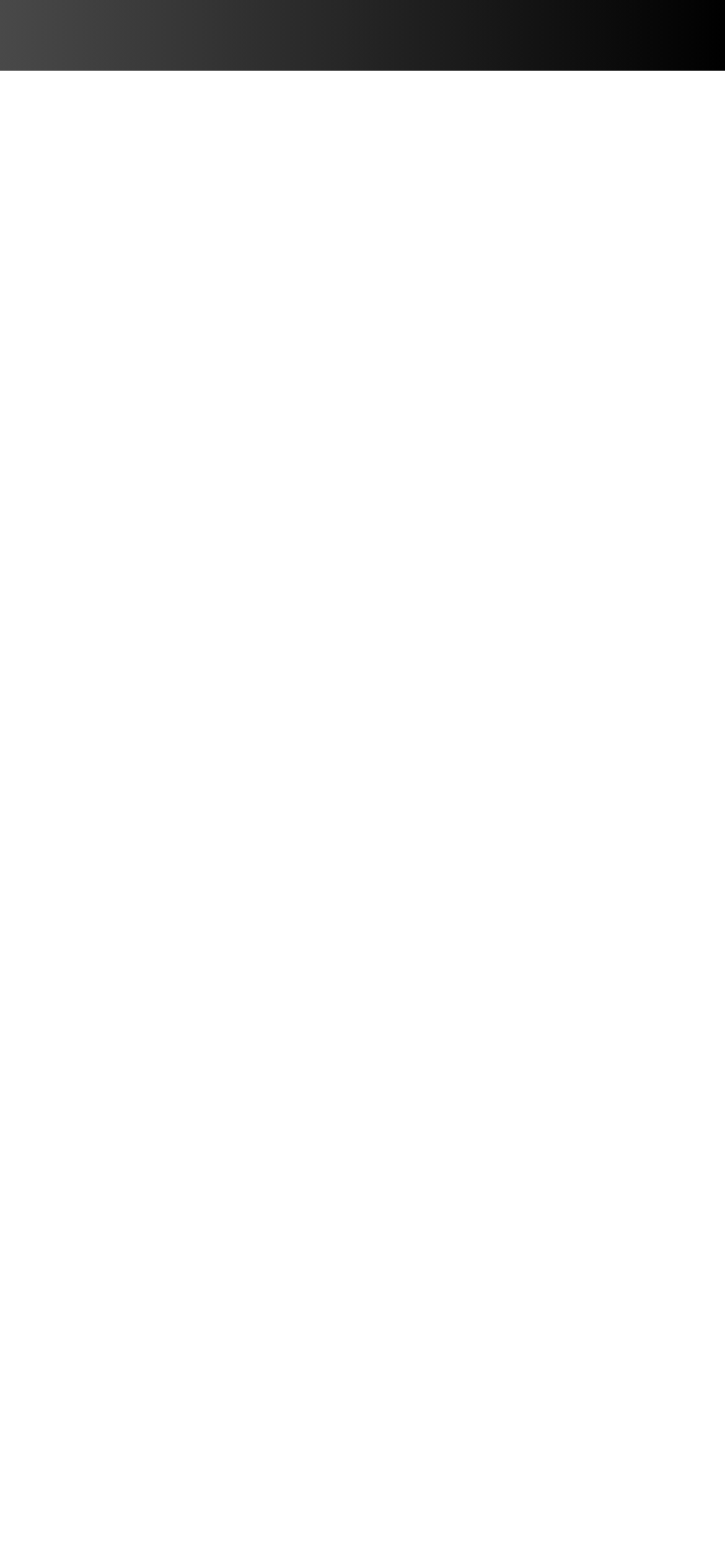Provide the bounding box coordinates of the UI element that matches the description: "Door and Window Awnings".

[0.1, 0.507, 0.595, 0.529]